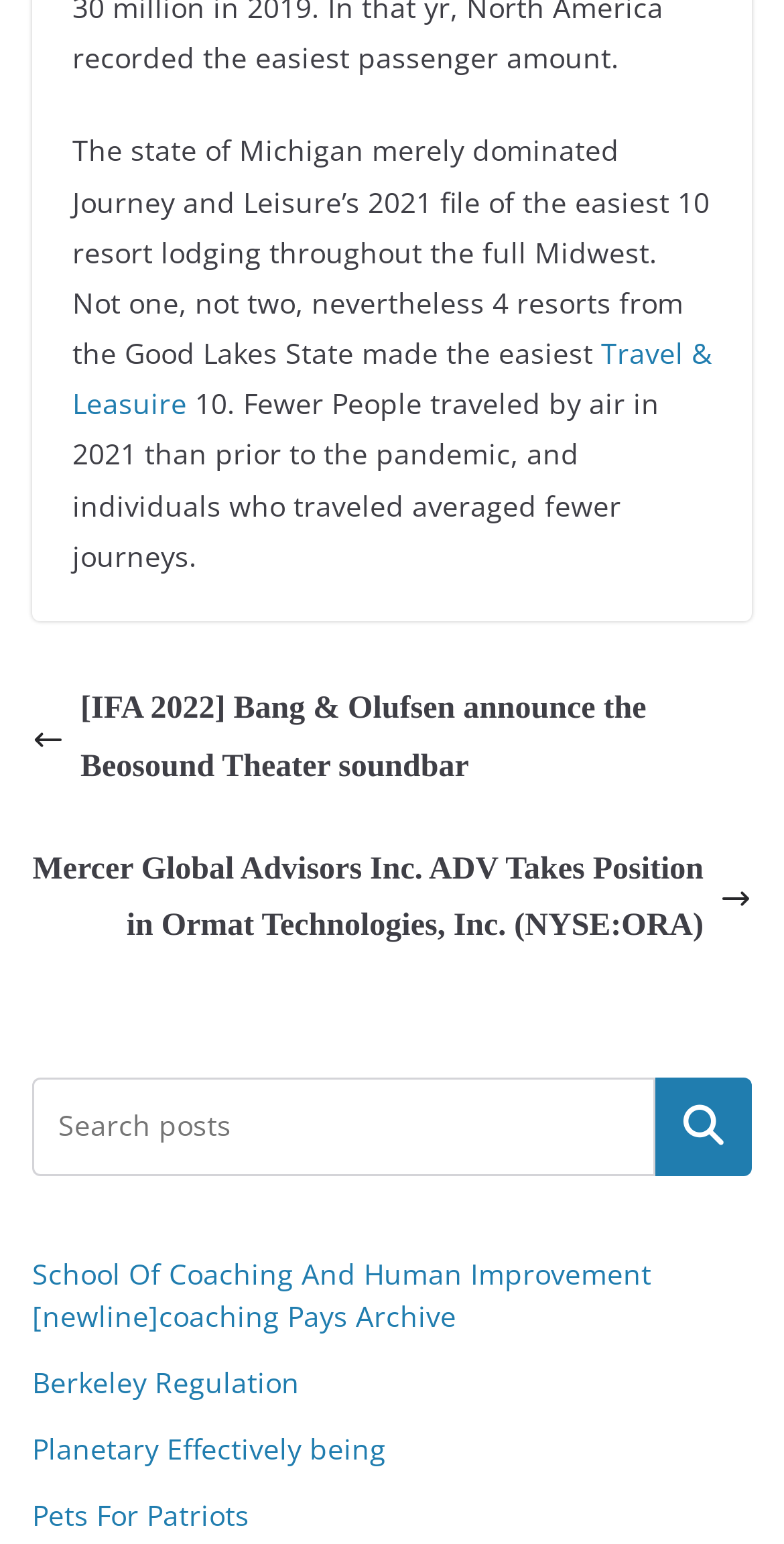Identify the bounding box of the HTML element described as: "Search".

[0.836, 0.698, 0.959, 0.761]